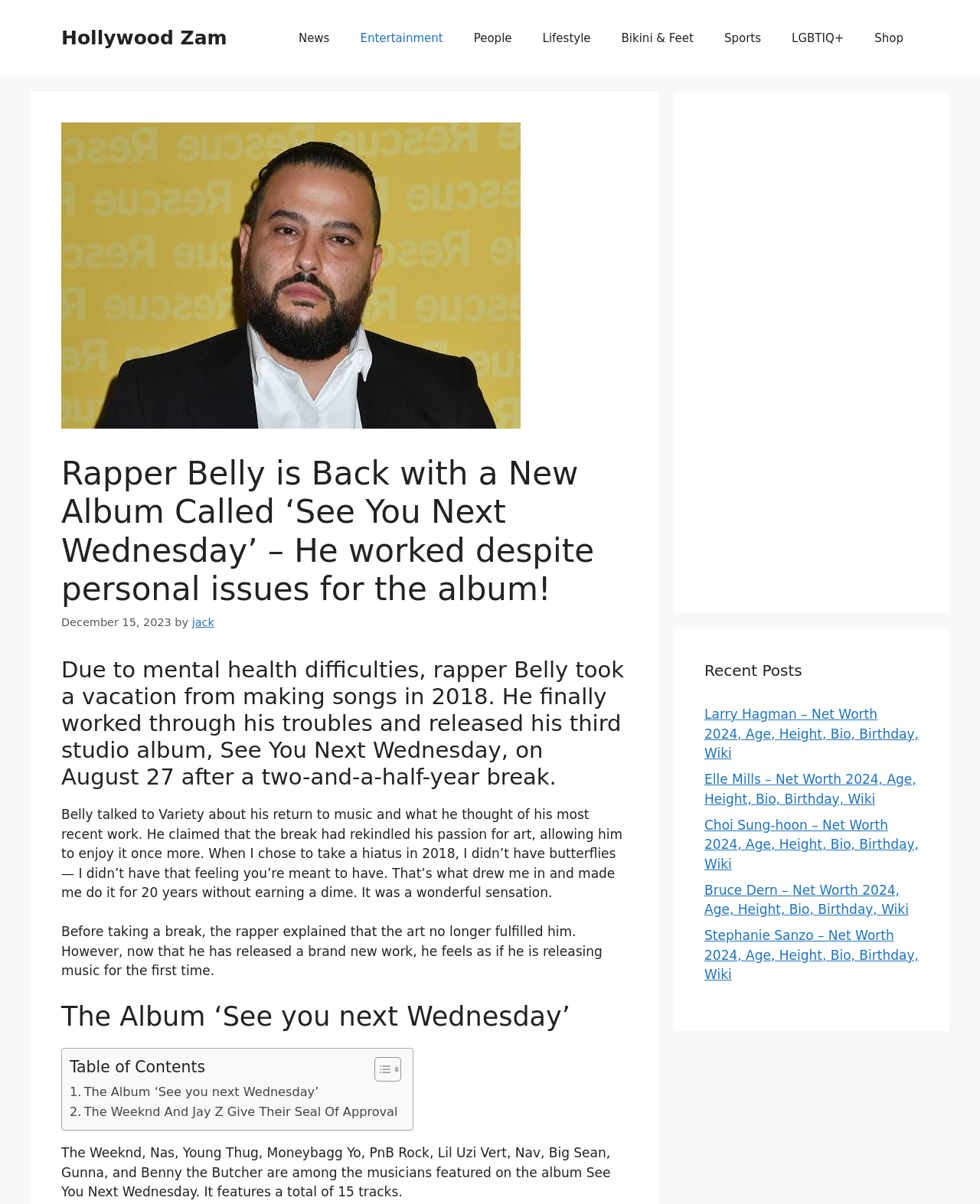Locate the bounding box coordinates of the region to be clicked to comply with the following instruction: "Toggle the table of contents". The coordinates must be four float numbers between 0 and 1, in the form [left, top, right, bottom].

[0.371, 0.878, 0.406, 0.899]